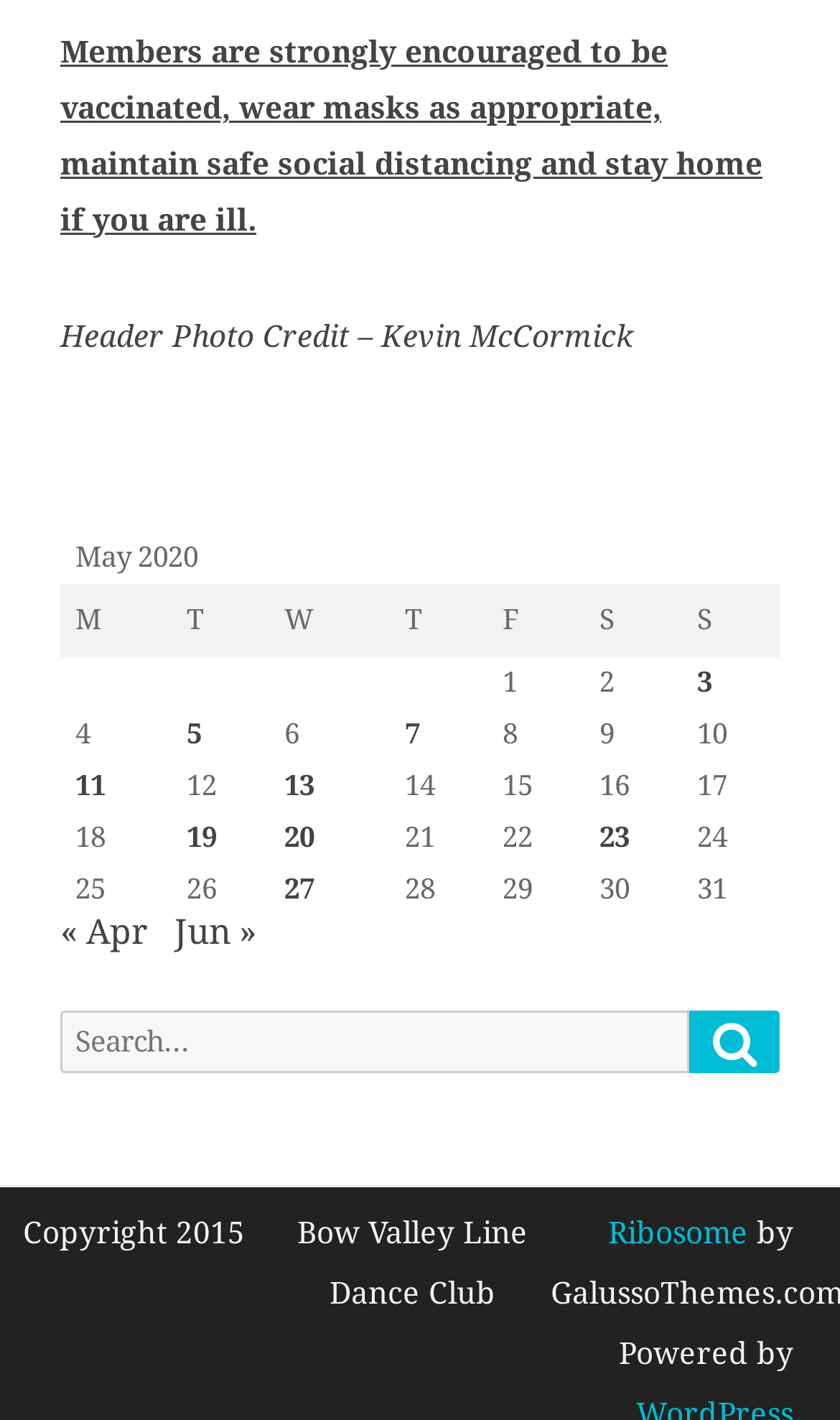Determine the bounding box coordinates of the section to be clicked to follow the instruction: "Search for posts". The coordinates should be given as four float numbers between 0 and 1, formatted as [left, top, right, bottom].

[0.072, 0.712, 0.821, 0.756]